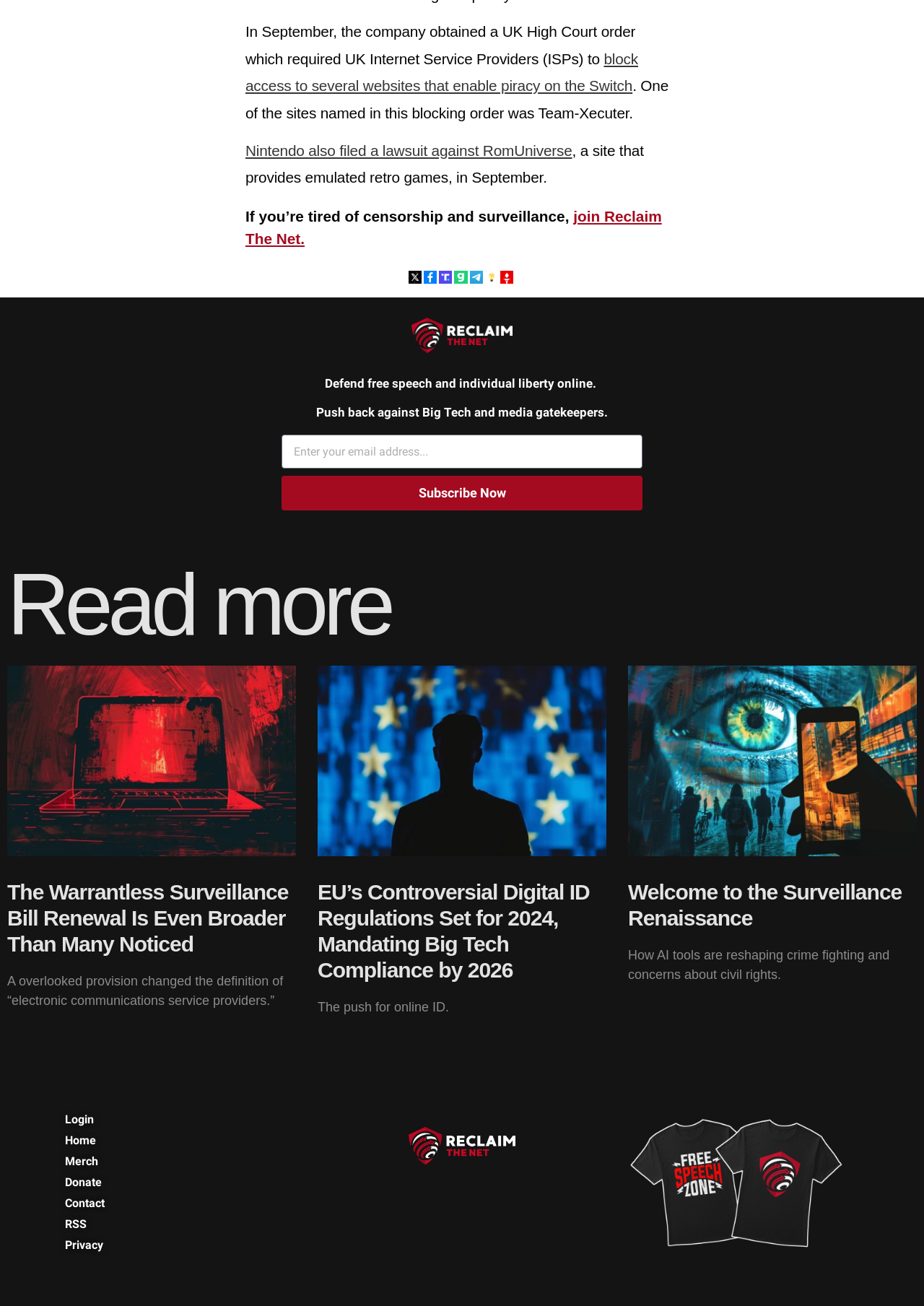Please identify the bounding box coordinates of the area that needs to be clicked to follow this instruction: "Explore the article about the Surveillance Renaissance".

[0.68, 0.674, 0.976, 0.712]